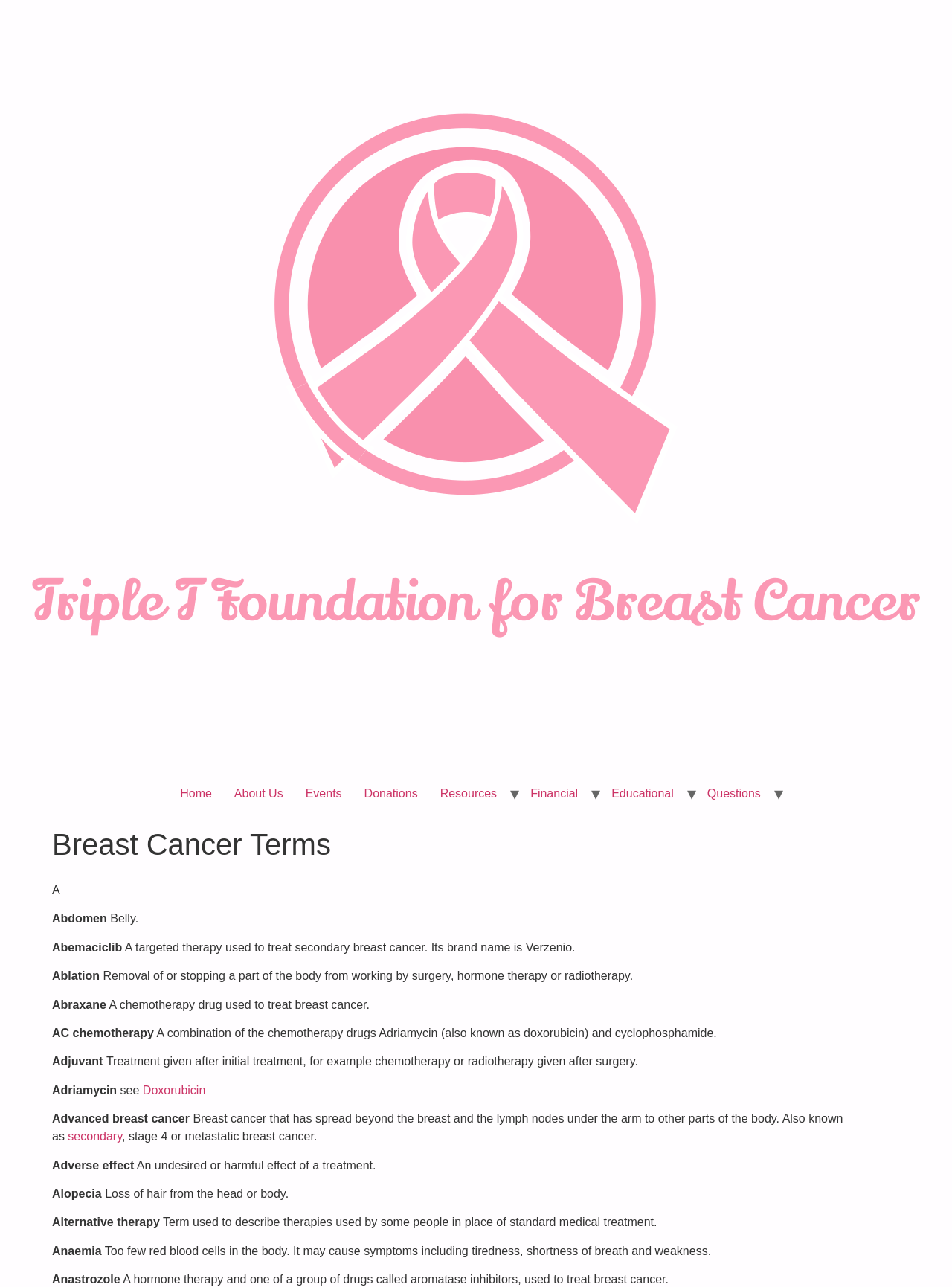Please predict the bounding box coordinates of the element's region where a click is necessary to complete the following instruction: "Click the 'FREE CONSULTATIONS' link". The coordinates should be represented by four float numbers between 0 and 1, i.e., [left, top, right, bottom].

None